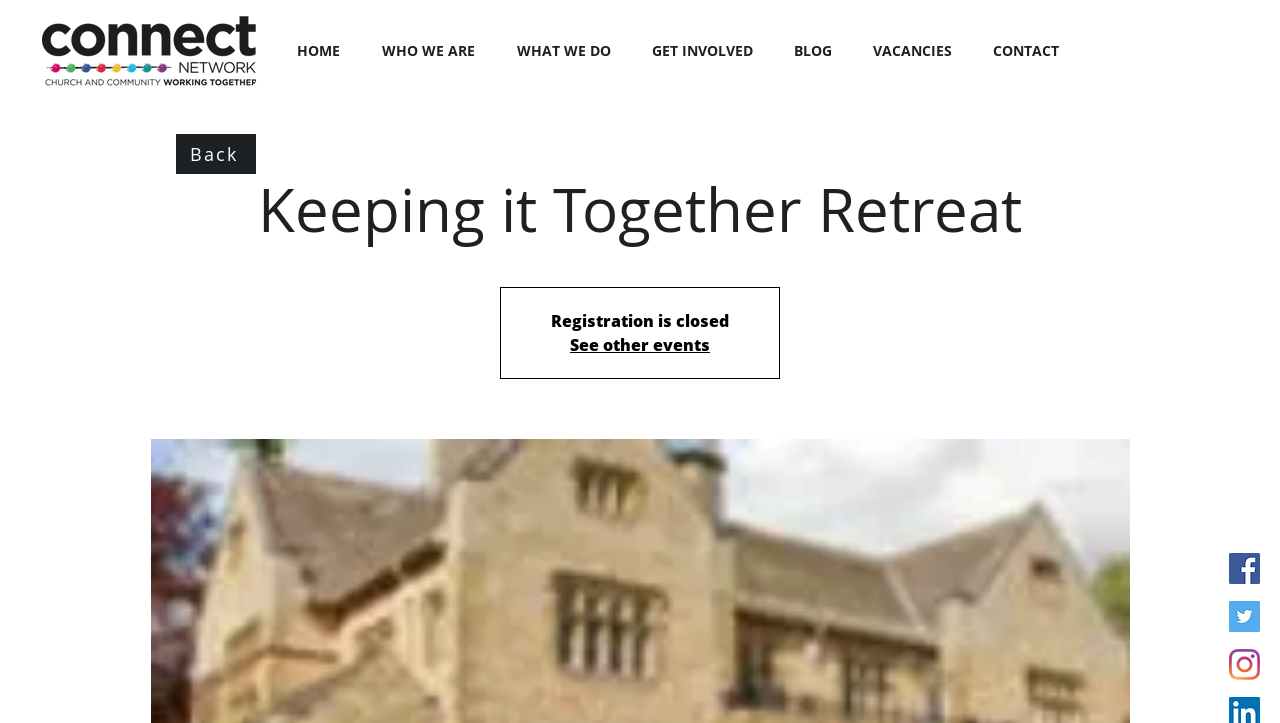Use a single word or phrase to answer the question: What is the first menu item?

HOME